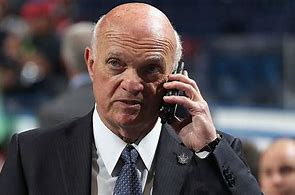Answer the following query with a single word or phrase:
What is the context of the image?

New York Islanders' trades and draft picks